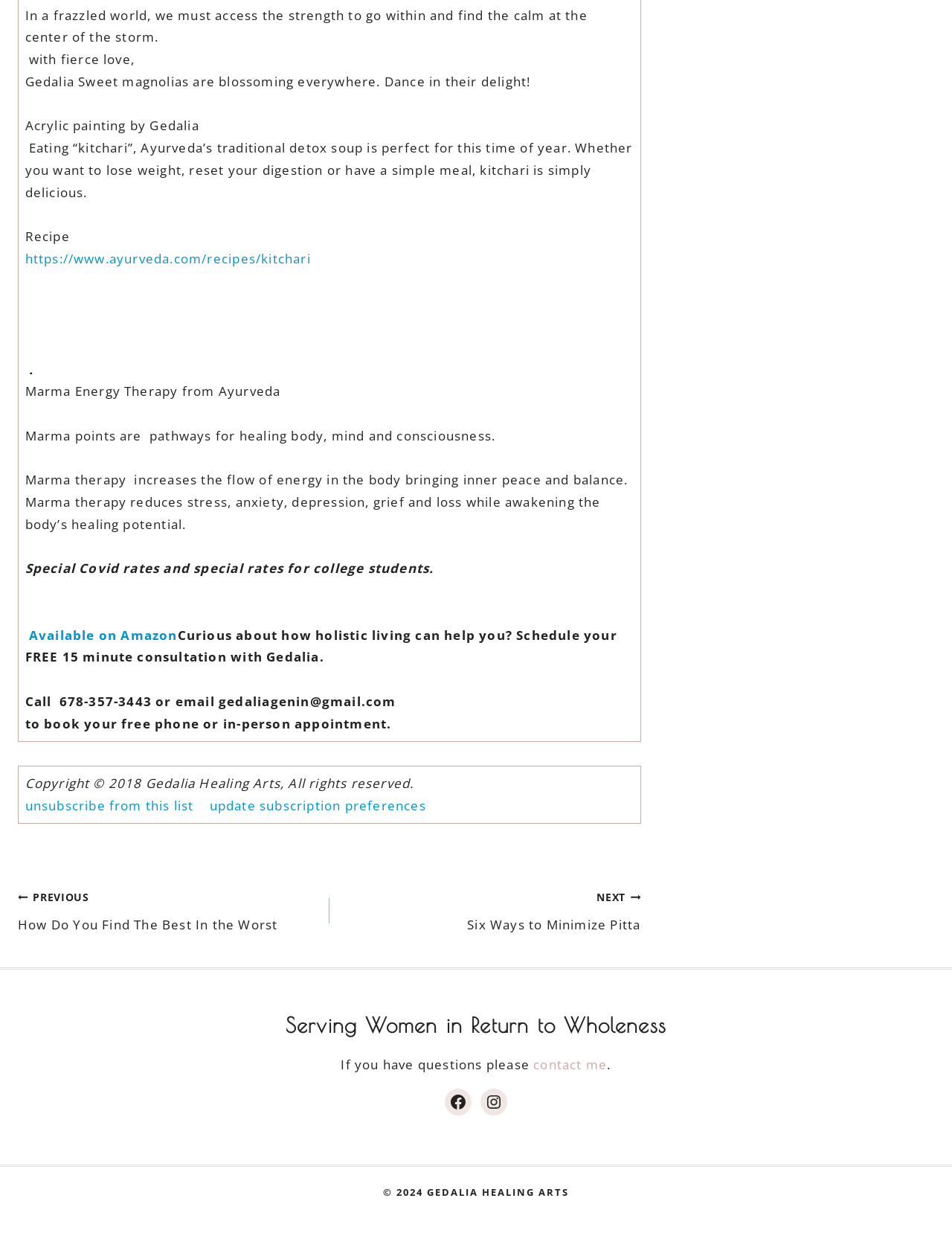Indicate the bounding box coordinates of the element that needs to be clicked to satisfy the following instruction: "Explore automotive categories". The coordinates should be four float numbers between 0 and 1, i.e., [left, top, right, bottom].

None